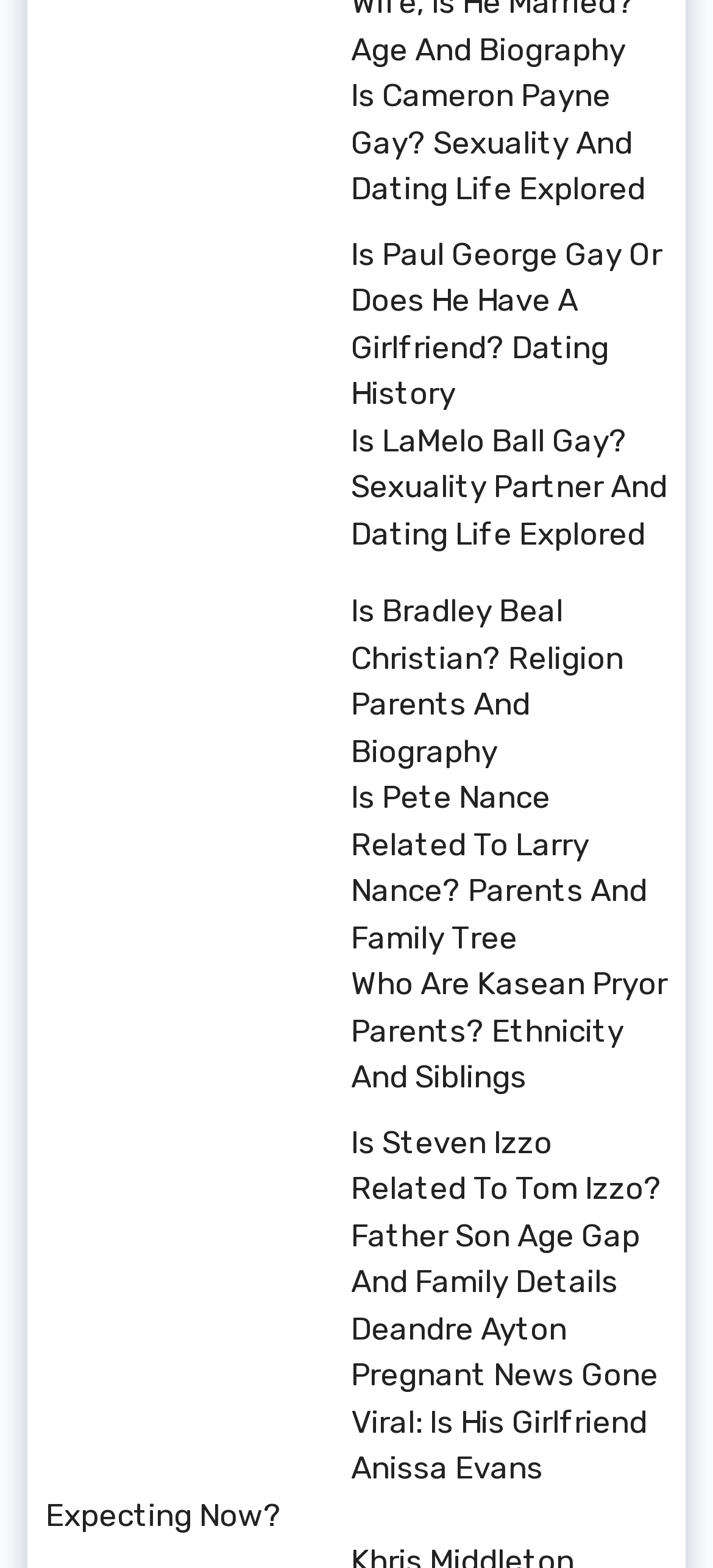How many images are on this webpage?
Please look at the screenshot and answer using one word or phrase.

14